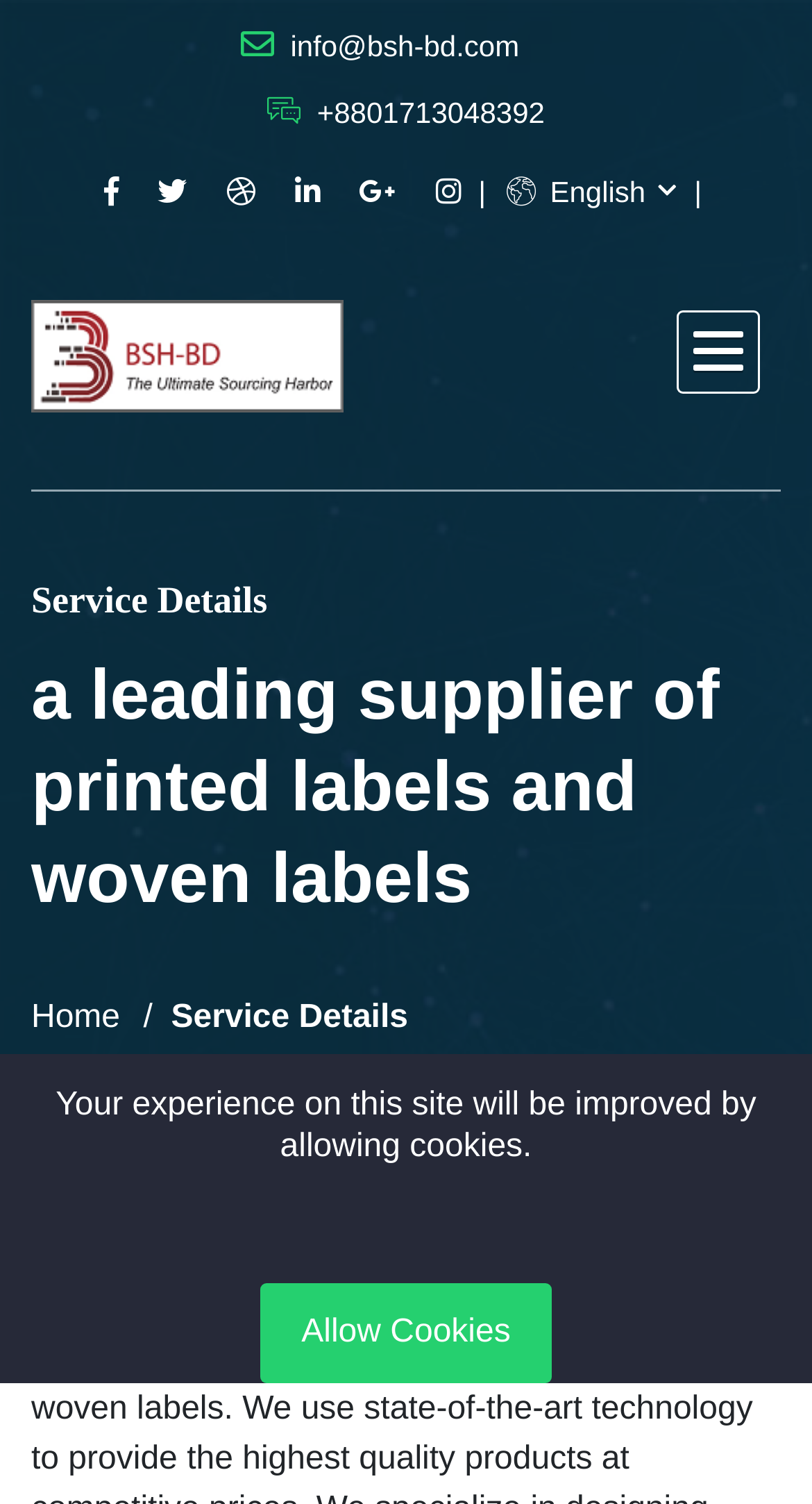Write a detailed summary of the webpage, including text, images, and layout.

The webpage is about BSH Bangladesh, a leading supplier in the label market. At the top, there is a section with contact information, including an email address "info@bsh-bd.com" and a phone number "+8801713048392". Below this section, there are six social media links, represented by icons, aligned horizontally. 

To the right of the social media links, there is a language selection link with the text "English" and a flag icon. Below this, there is a table with a link inside, taking up a significant portion of the width. 

On the left side, there is a section with a heading that reads "a leading supplier of printed labels and woven labels". Below this heading, there are two links, "Home" and "Service Details", stacked vertically. 

Further down, there is a button with a dropdown menu, and another "Service Details" text. At the bottom of the page, there is an image, and a notification bar with a message about improving the user experience by allowing cookies, accompanied by an "Allow Cookies" button.